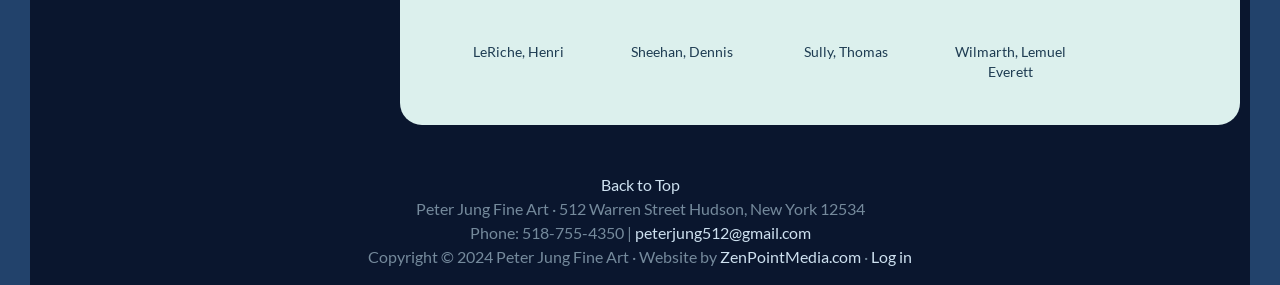Please identify the bounding box coordinates of the element's region that should be clicked to execute the following instruction: "Visit the website of ZenPointMedia". The bounding box coordinates must be four float numbers between 0 and 1, i.e., [left, top, right, bottom].

[0.562, 0.865, 0.673, 0.932]